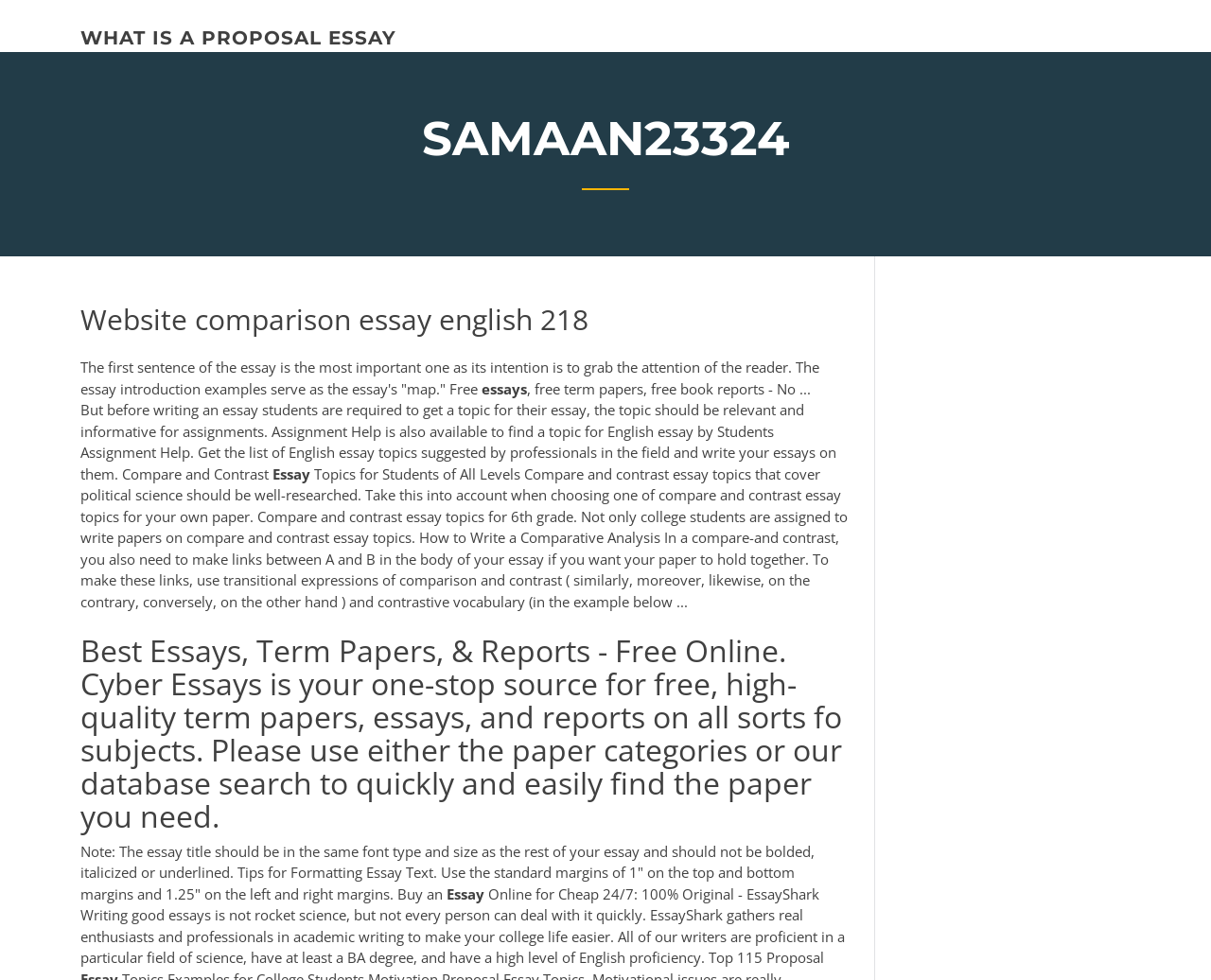Using the element description provided, determine the bounding box coordinates in the format (top-left x, top-left y, bottom-right x, bottom-right y). Ensure that all values are floating point numbers between 0 and 1. Element description: aria-label="Black YouTube Icon"

None